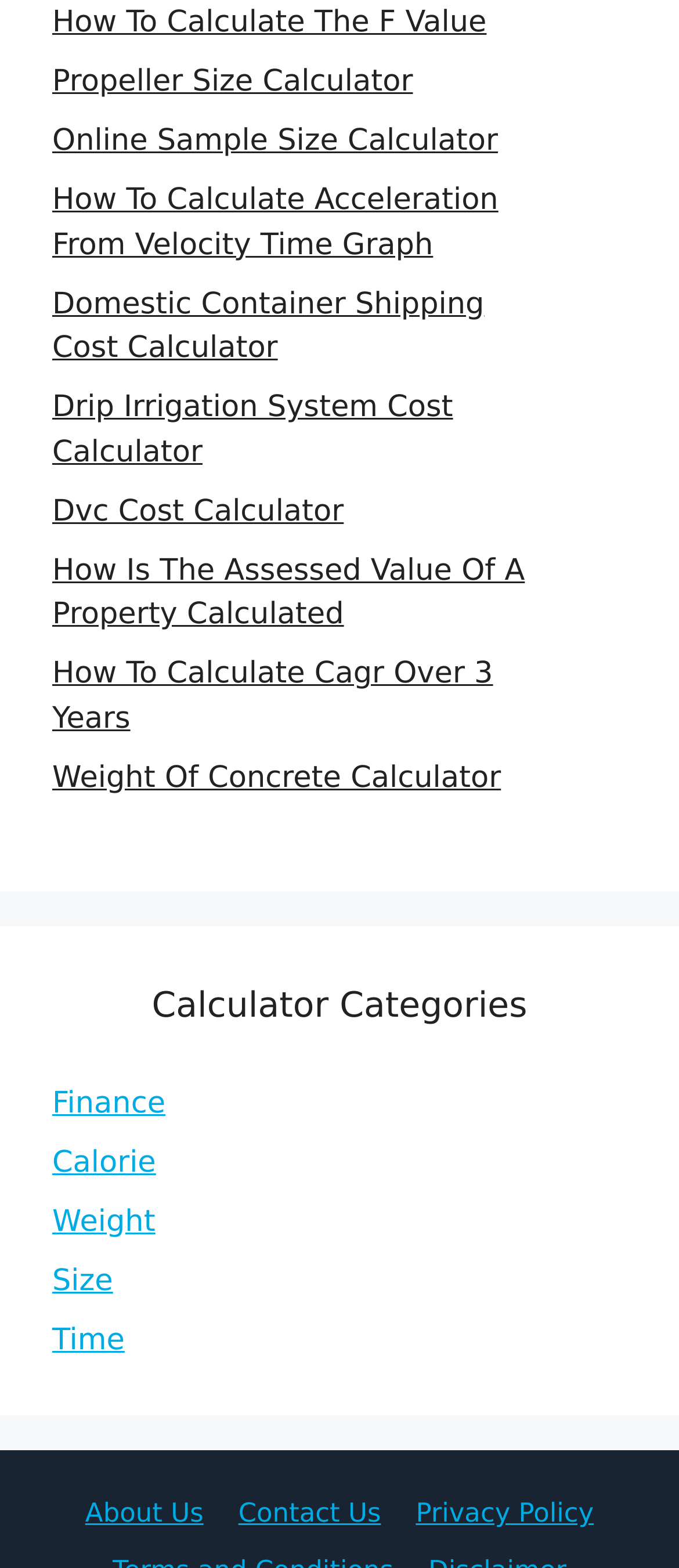What is the last link in the list of calculators?
Refer to the image and provide a one-word or short phrase answer.

Weight Of Concrete Calculator